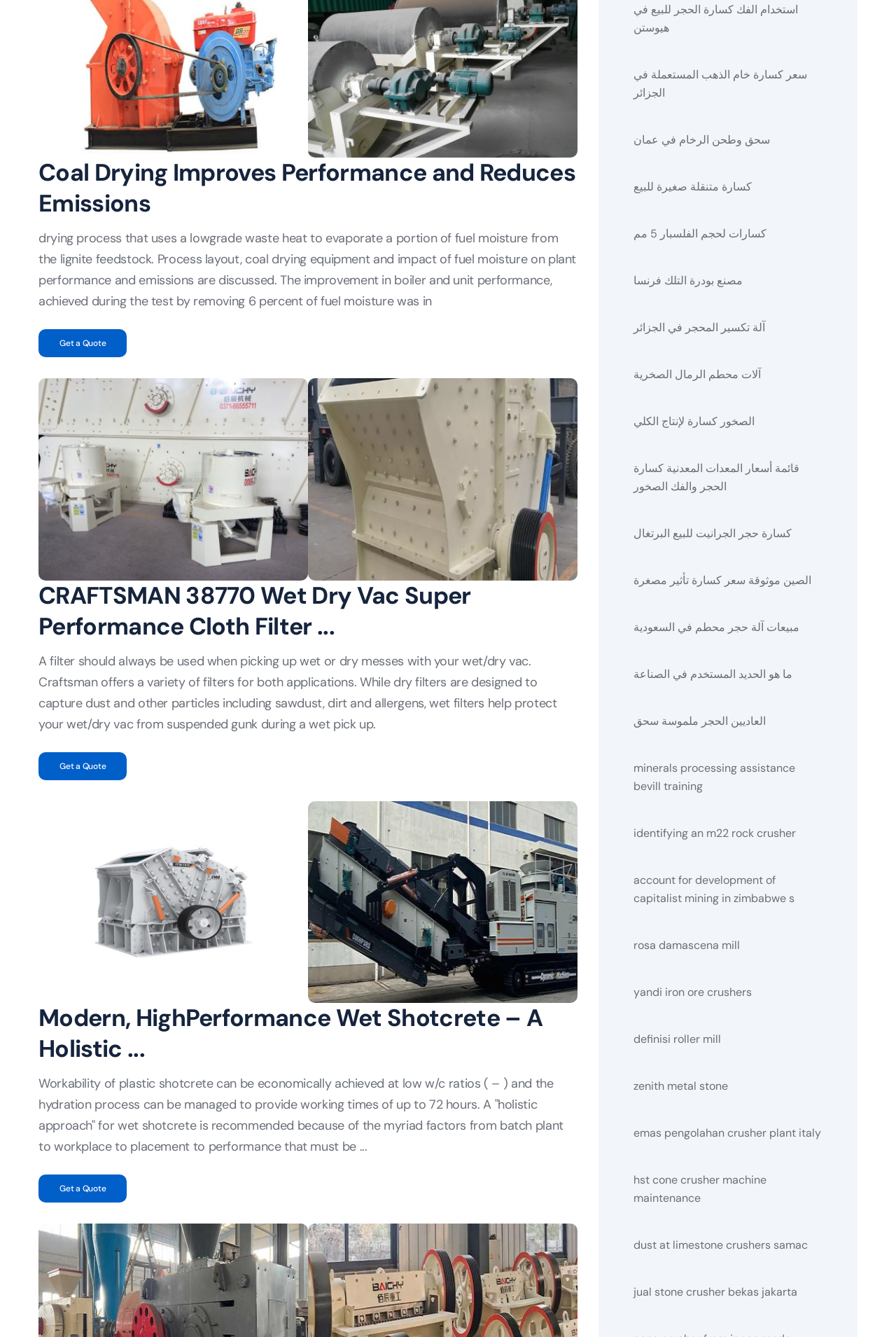Locate the bounding box coordinates of the UI element described by: "كسارة حجر الجرانيت للبيع البرتغال". The bounding box coordinates should consist of four float numbers between 0 and 1, i.e., [left, top, right, bottom].

[0.707, 0.392, 0.884, 0.406]